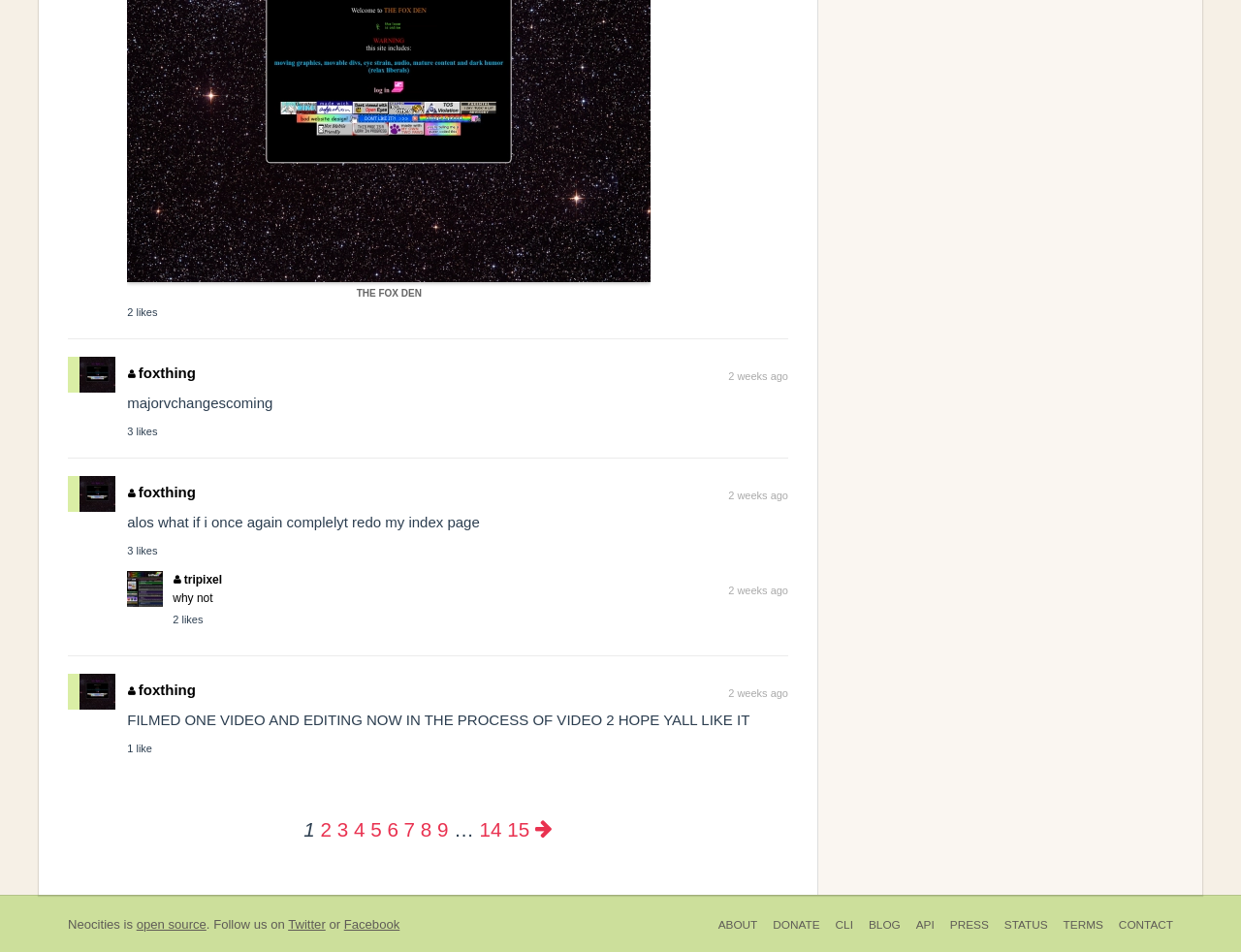Provide a single word or phrase answer to the question: 
What is the name of the website?

THE FOX DEN